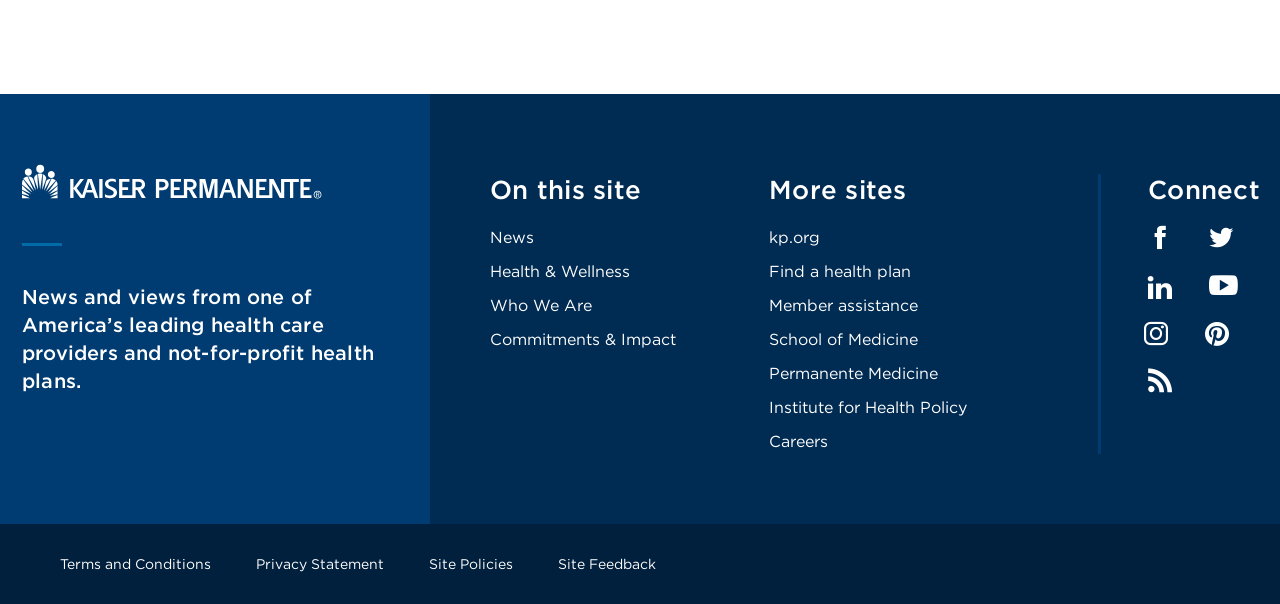What are the categories of news and views on this website?
Look at the image and respond to the question as thoroughly as possible.

The answer can be found in the footer links section of the webpage, which lists several categories of news and views, including News, Health & Wellness, Who We Are, and Commitments & Impact.